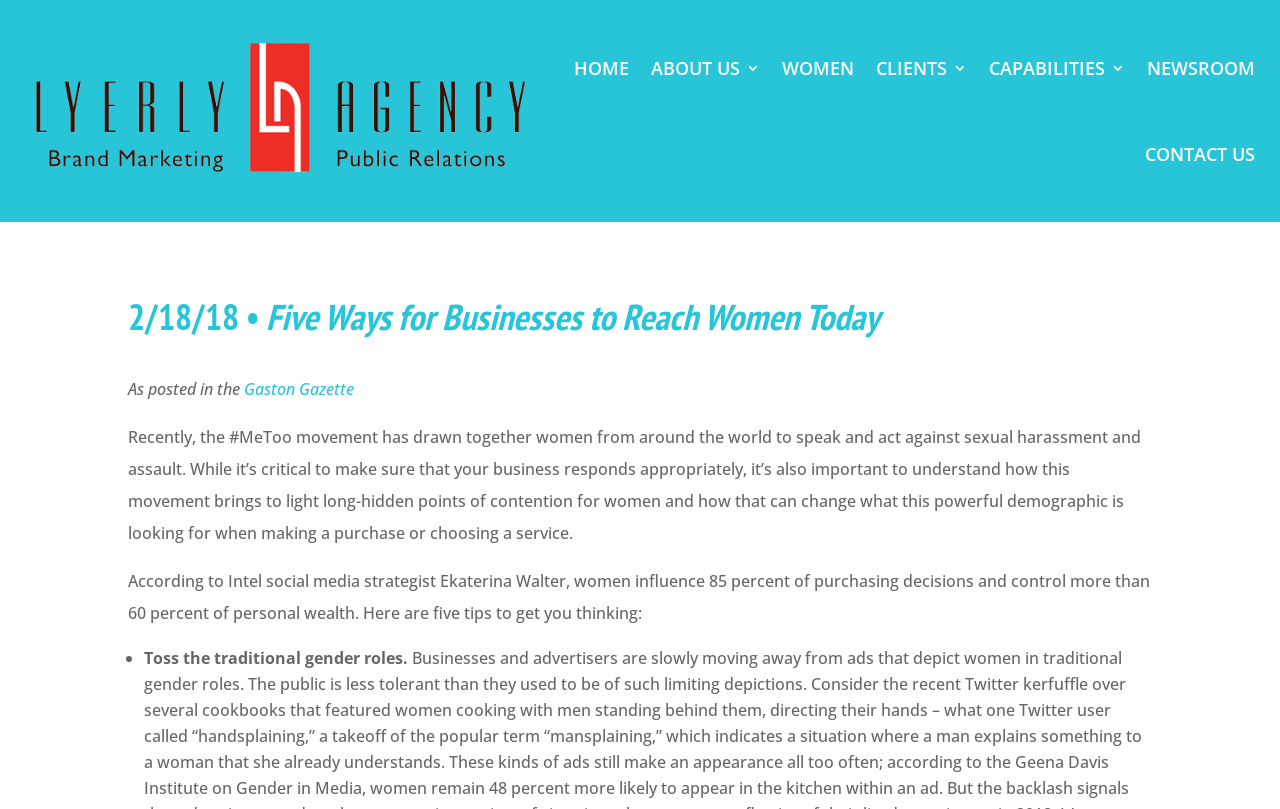Respond to the question below with a single word or phrase: What is the first tip for businesses?

Toss traditional gender roles